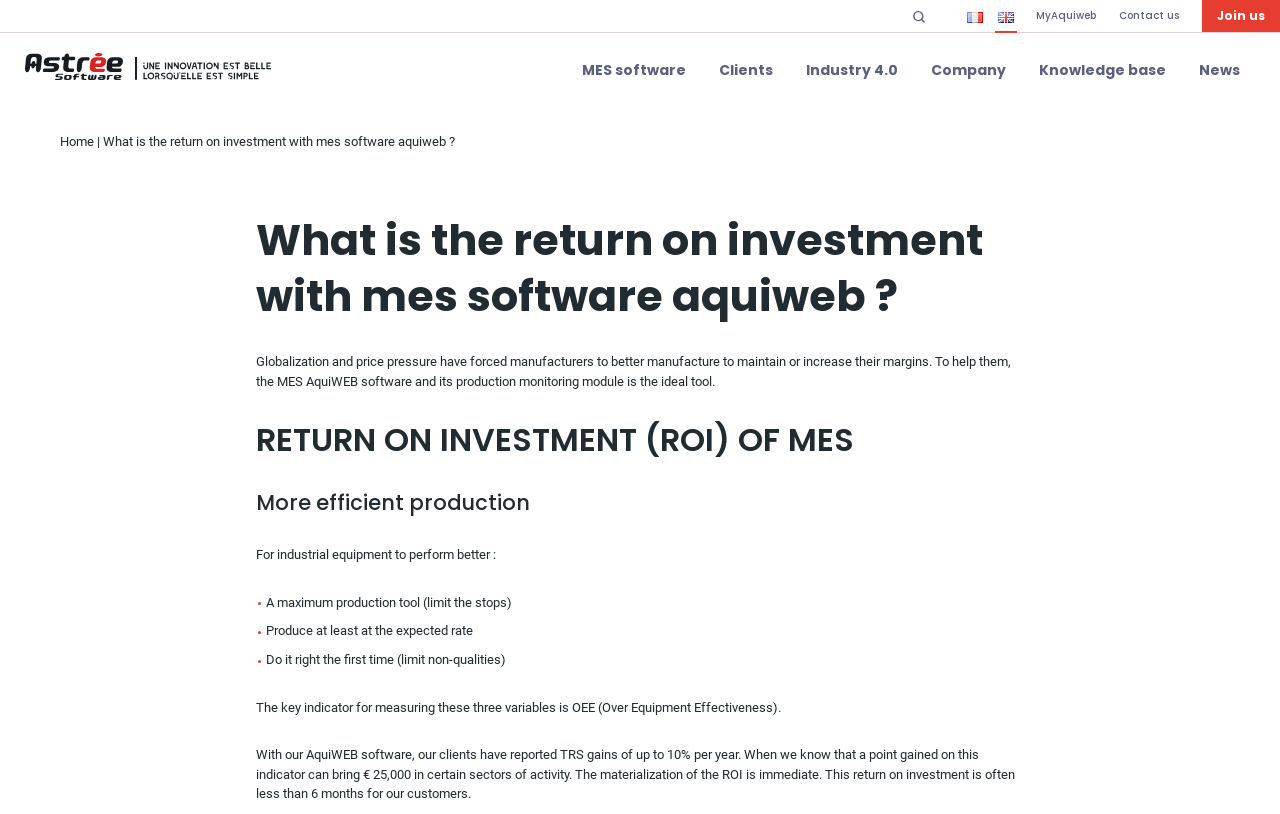Please answer the following question using a single word or phrase: 
What is the typical ROI delay for MES software?

Less than 6 months